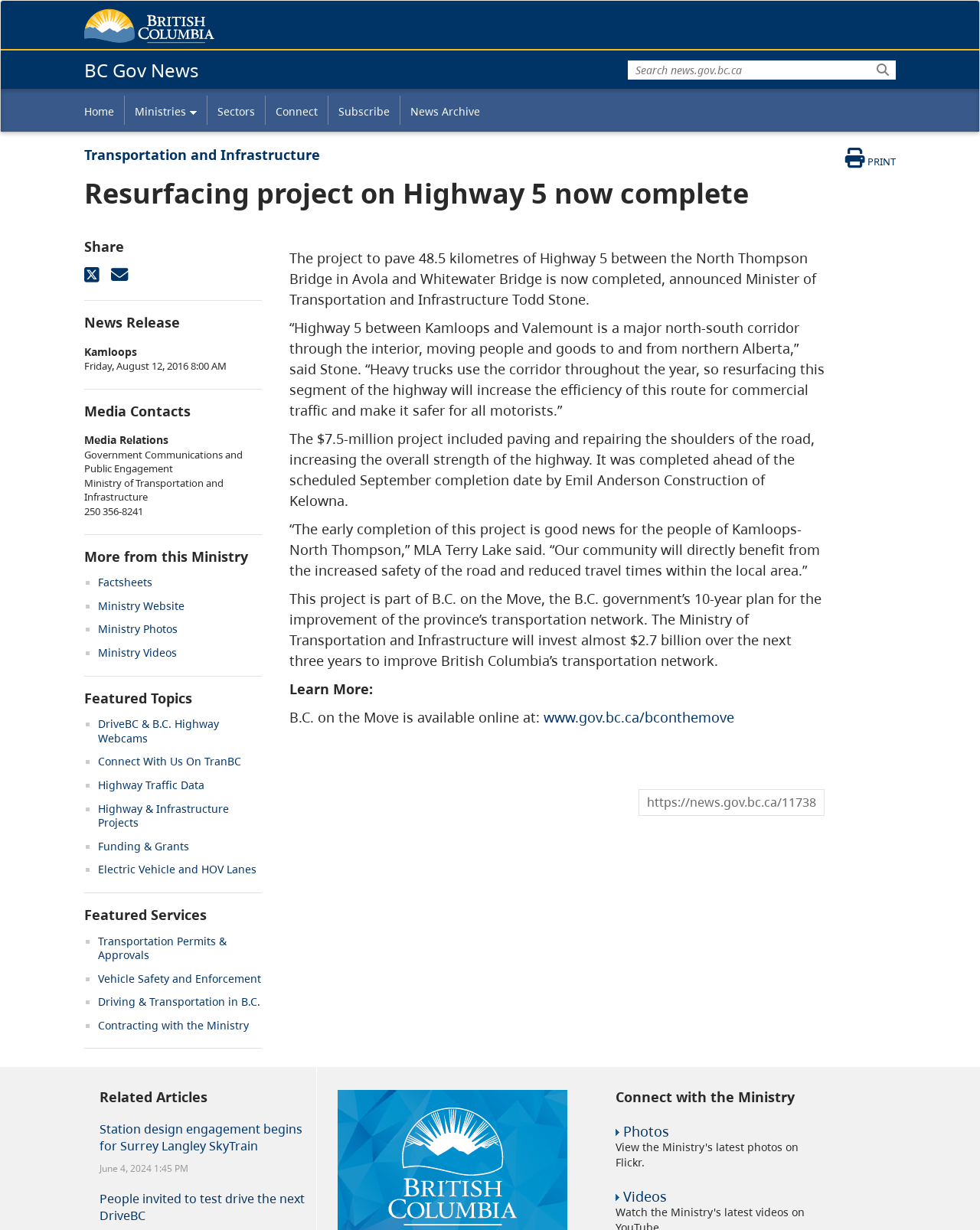Provide the bounding box coordinates for the specified HTML element described in this description: "Print". The coordinates should be four float numbers ranging from 0 to 1, in the format [left, top, right, bottom].

[0.844, 0.12, 0.914, 0.137]